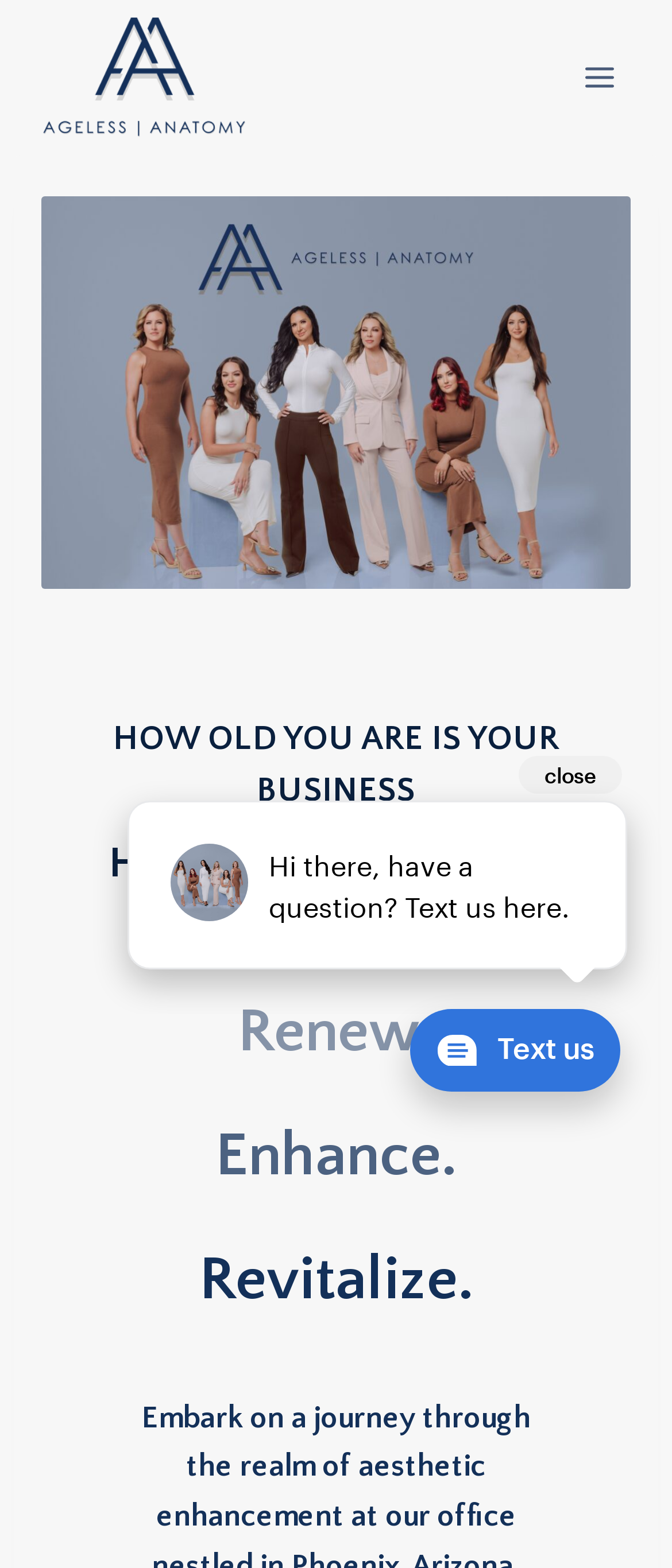Reply to the question with a single word or phrase:
What is the purpose of the button on the top-right corner?

To open a menu